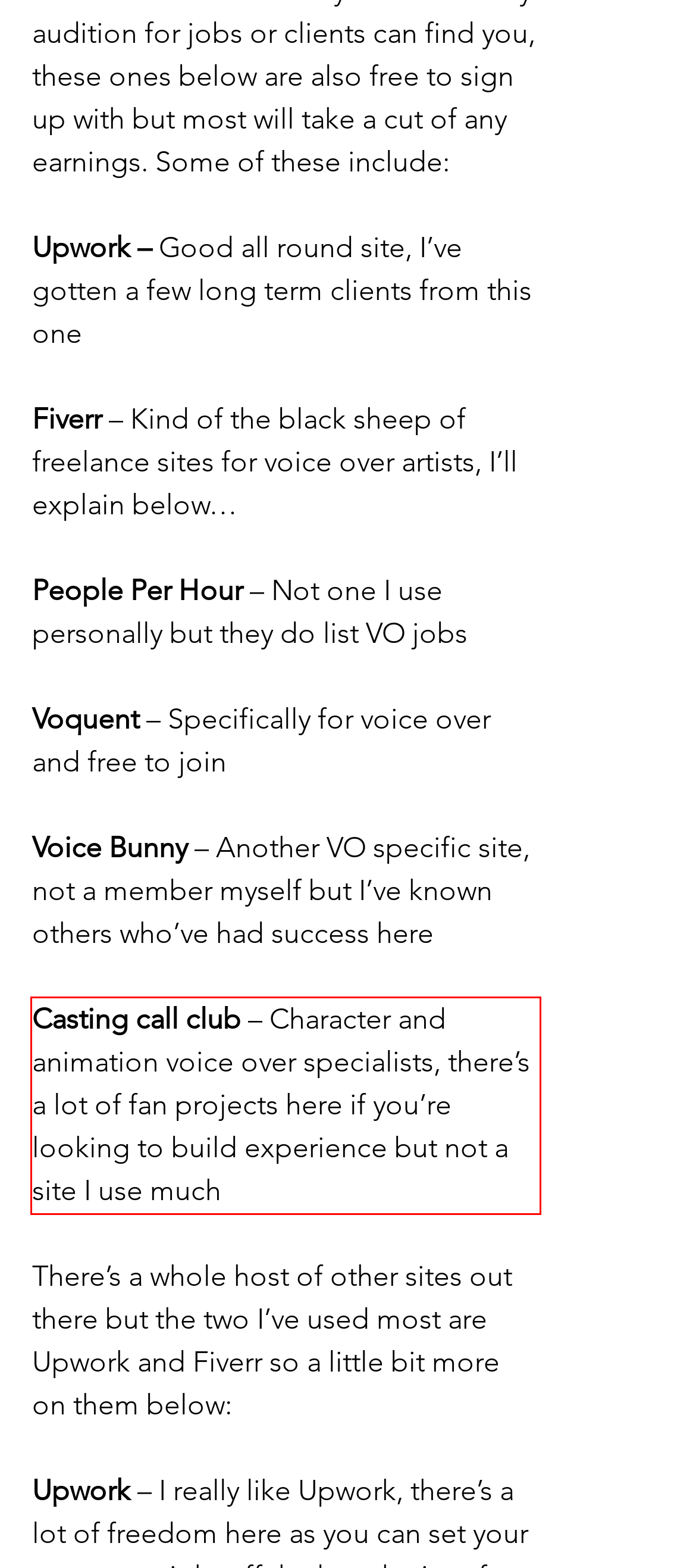Please analyze the provided webpage screenshot and perform OCR to extract the text content from the red rectangle bounding box.

Casting call club – Character and animation voice over specialists, there’s a lot of fan projects here if you’re looking to build experience but not a site I use much